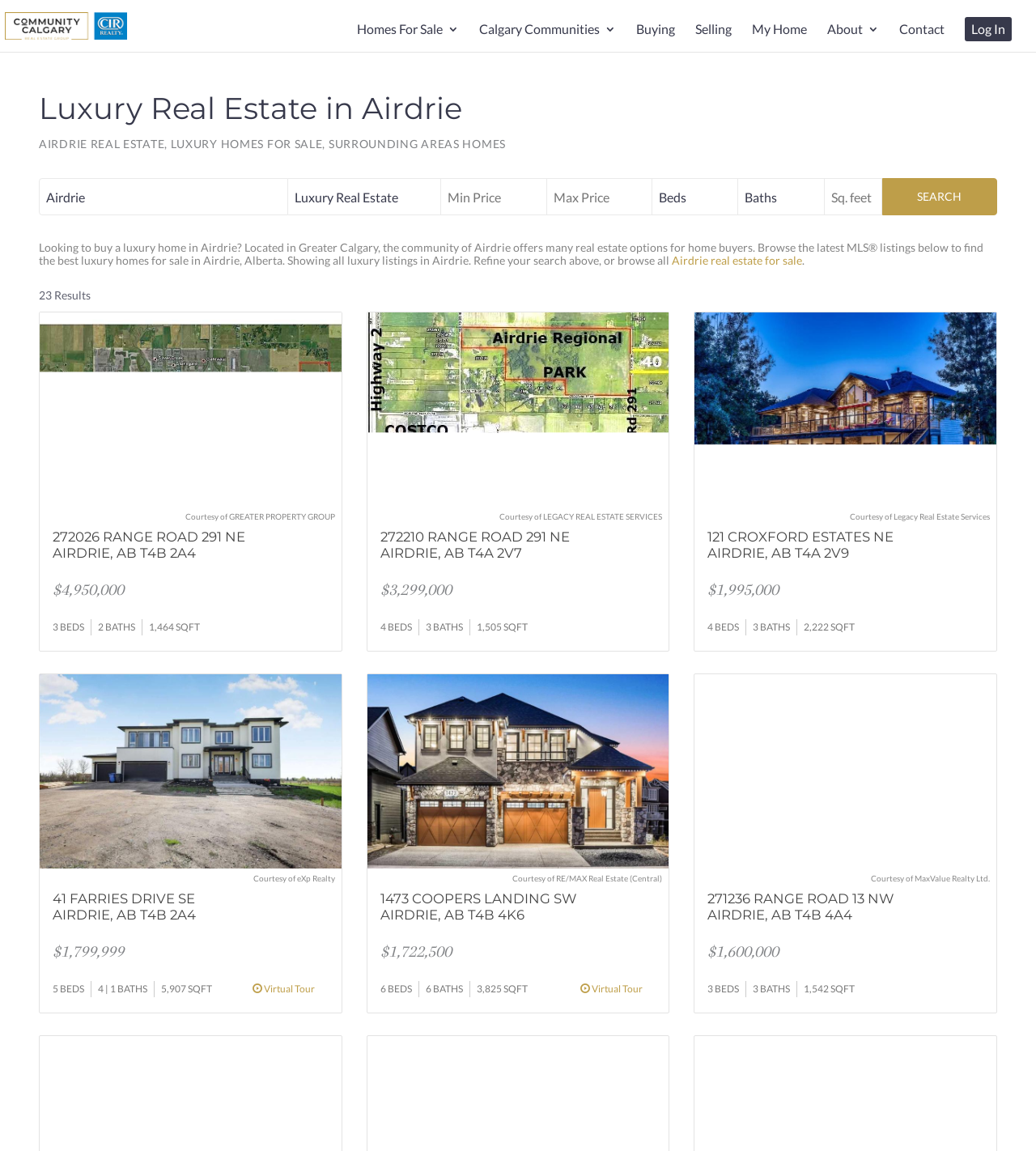Locate the bounding box coordinates of the element that should be clicked to fulfill the instruction: "Search for luxury homes".

[0.851, 0.155, 0.962, 0.187]